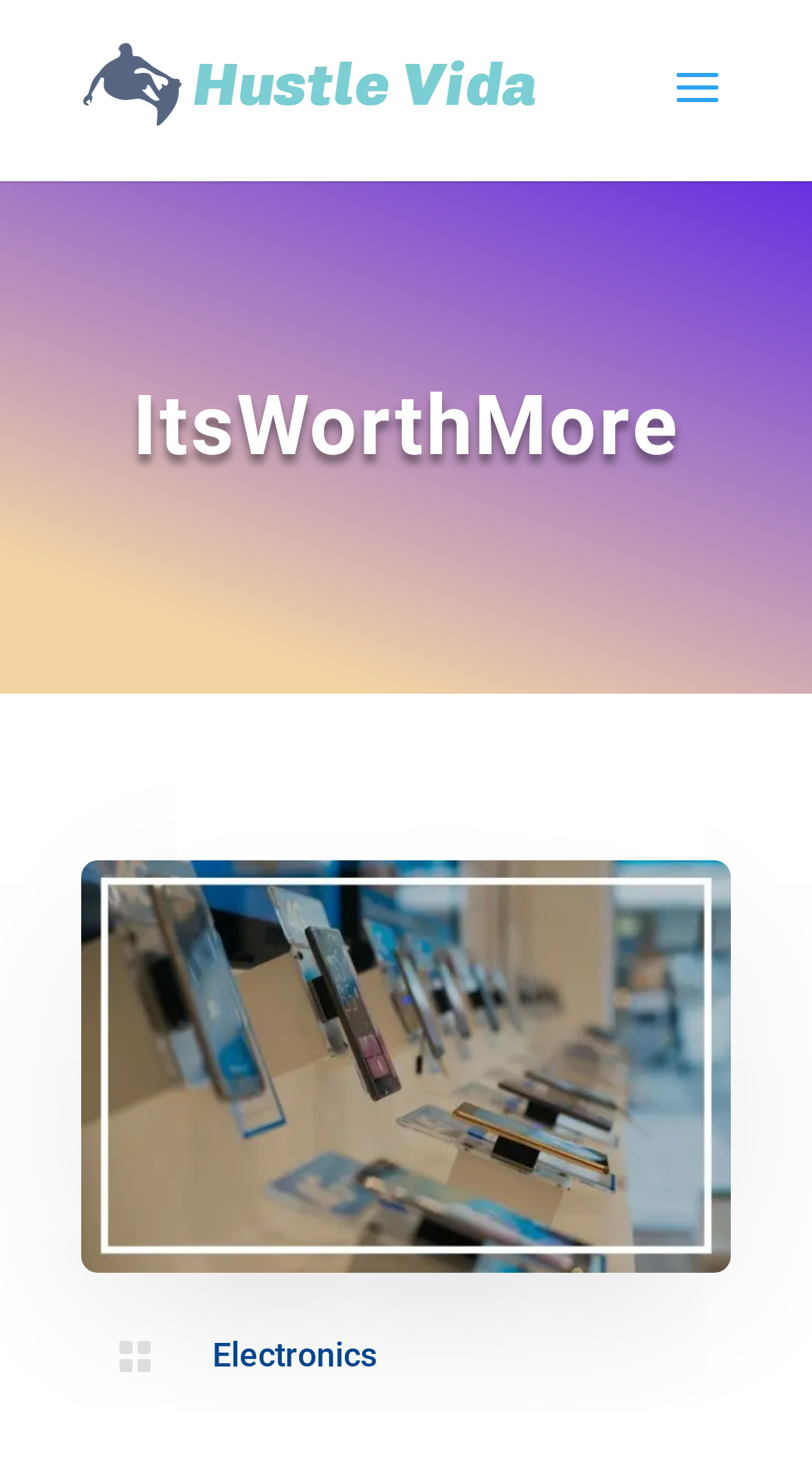How many images are present on the webpage?
Based on the image, give a concise answer in the form of a single word or short phrase.

2